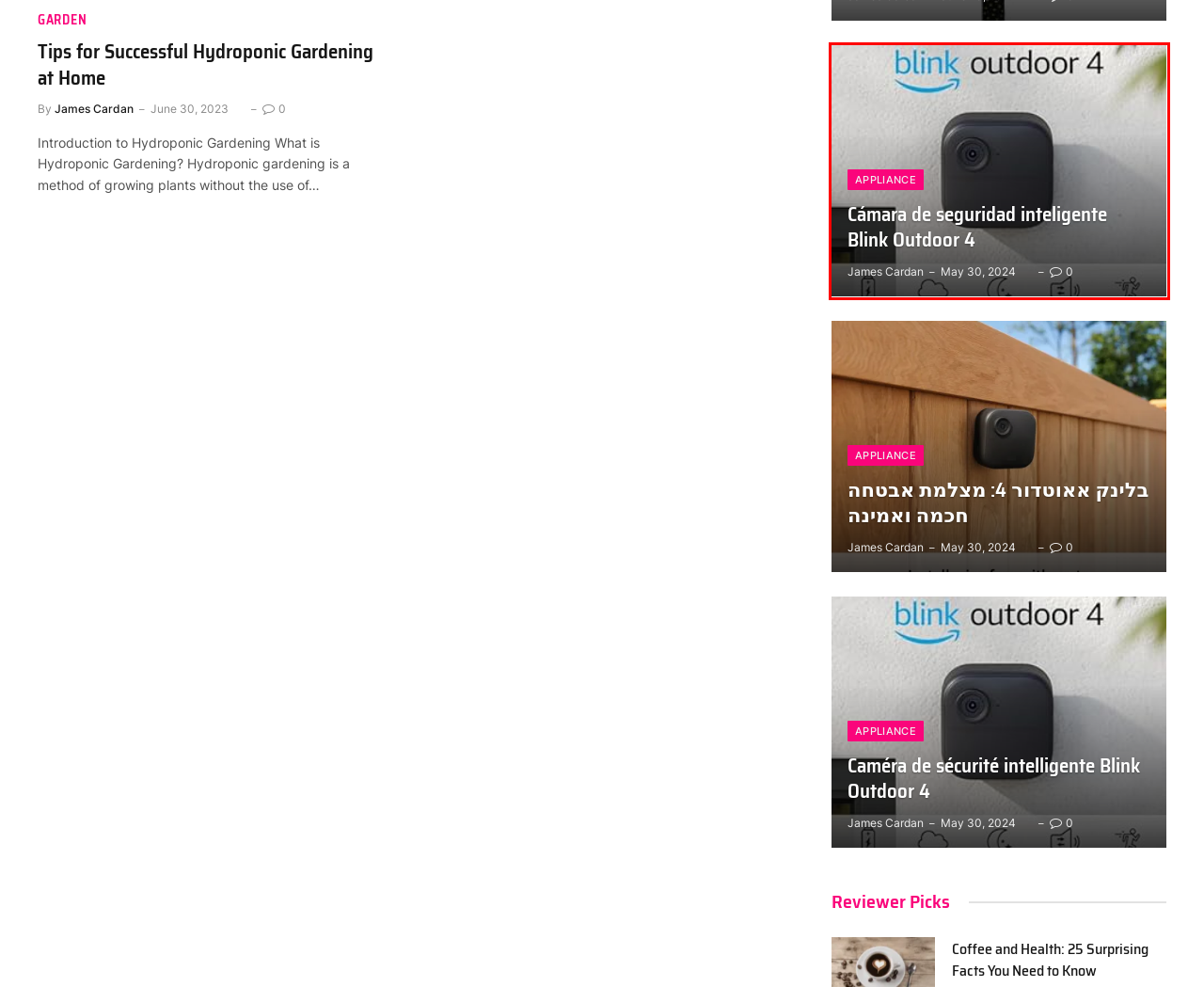You are presented with a screenshot of a webpage with a red bounding box. Select the webpage description that most closely matches the new webpage after clicking the element inside the red bounding box. The options are:
A. בלינק אאוטדור 4: מצלמת אבטחה חכמה ואמינה
B. Product Reviews: Get the Inside Scoop Before You Buy!
C. 10 Tips for First-Time Shih Tzu Owners
D. Coffee and Health: 25 Surprising Facts You Need to Know
E. Caméra de sécurité intelligente Blink Outdoor 4
F. Cámara de seguridad inteligente Blink Outdoor 4
G. Container Homes 101: Everything You Need to Know Before You Build
H. Kitchen Archives - Product Reviews: Get the Inside Scoop Before You Buy!

F